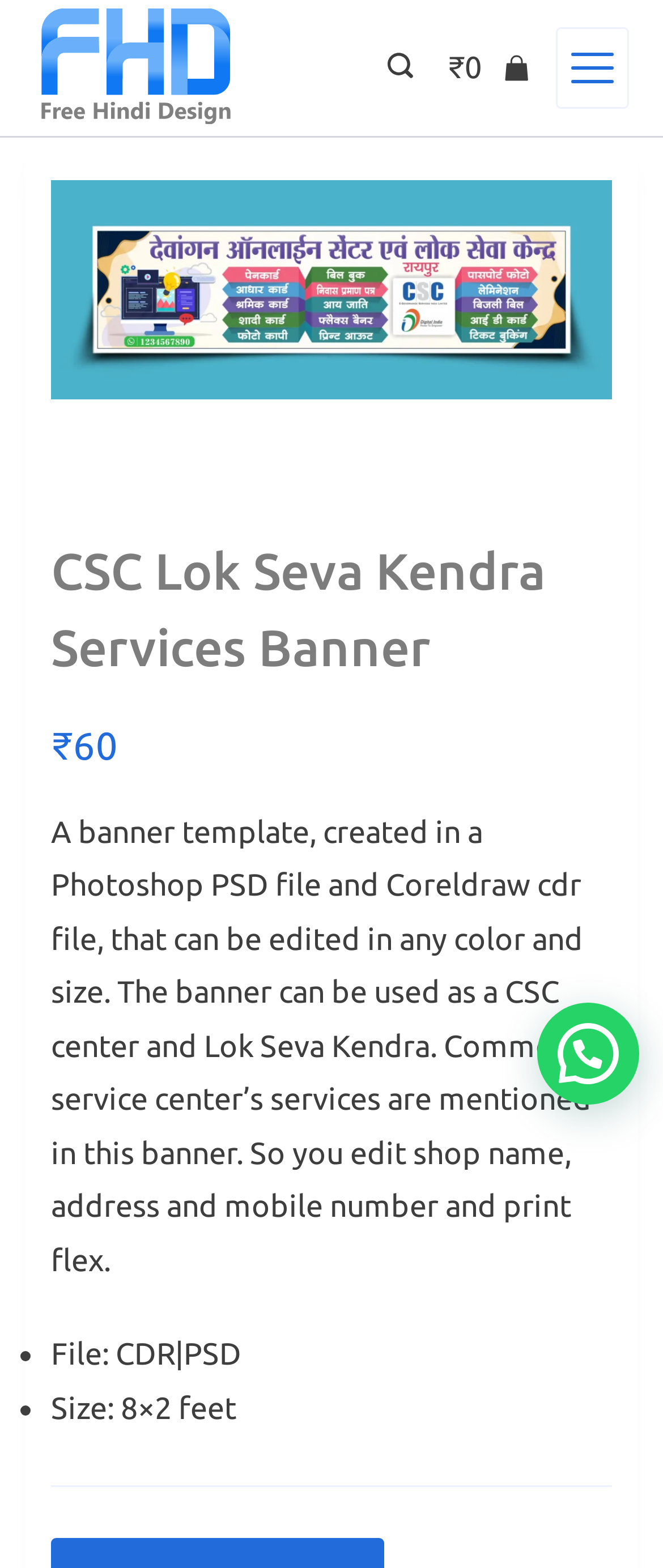What is the price of the banner template?
Please provide a single word or phrase based on the screenshot.

₹60